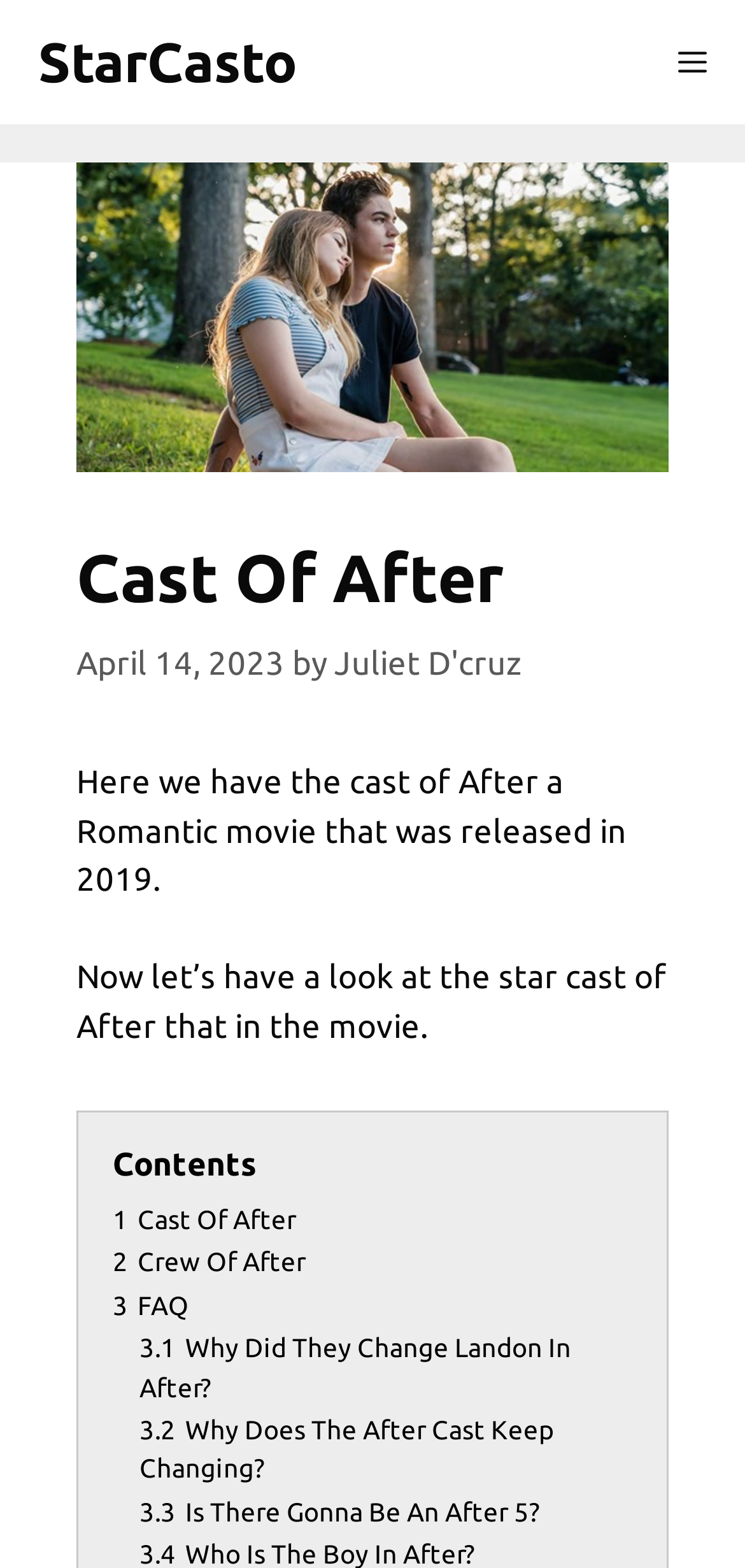Can you locate the main headline on this webpage and provide its text content?

Cast Of After